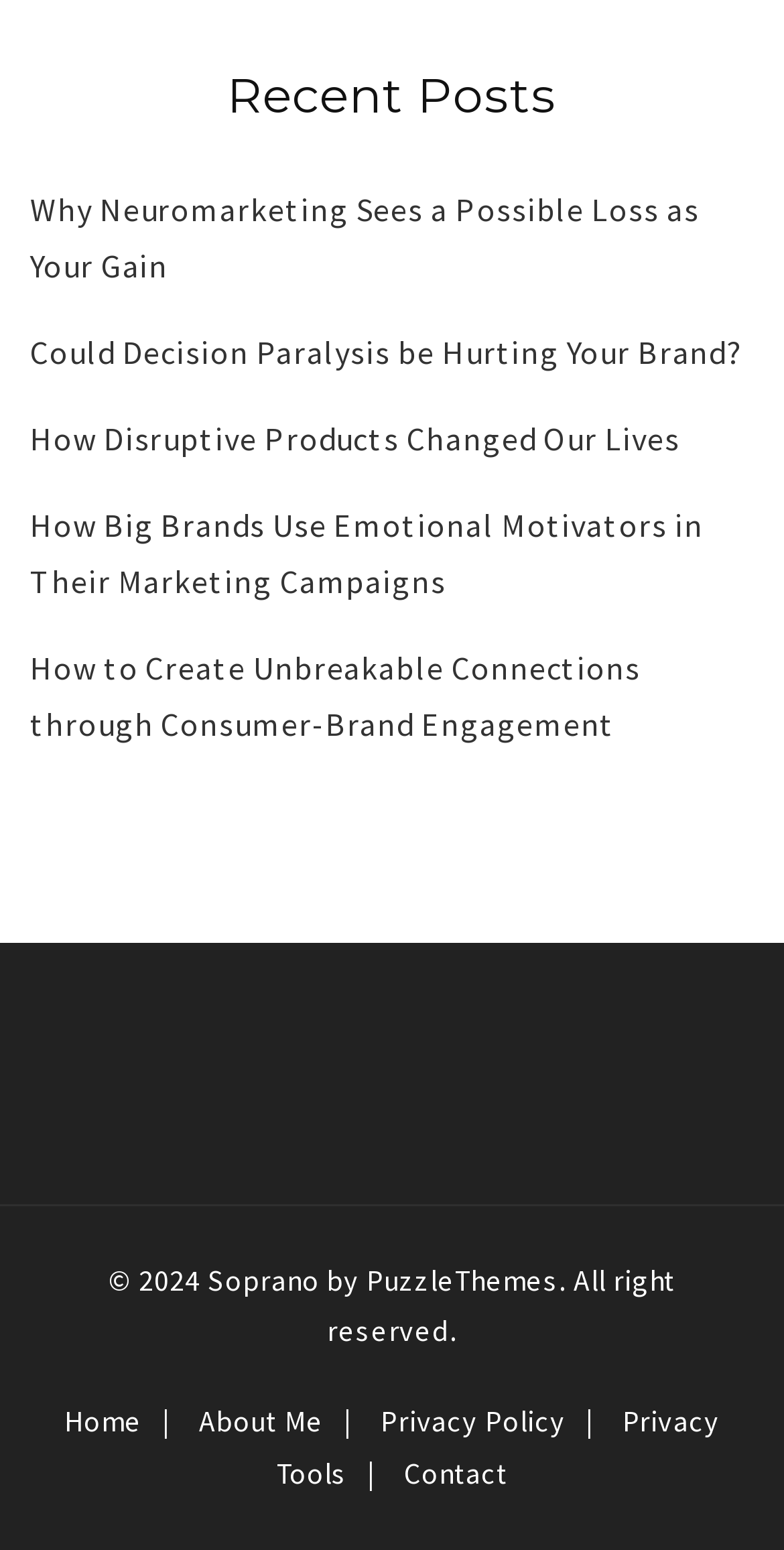Answer in one word or a short phrase: 
What is the copyright year?

2024